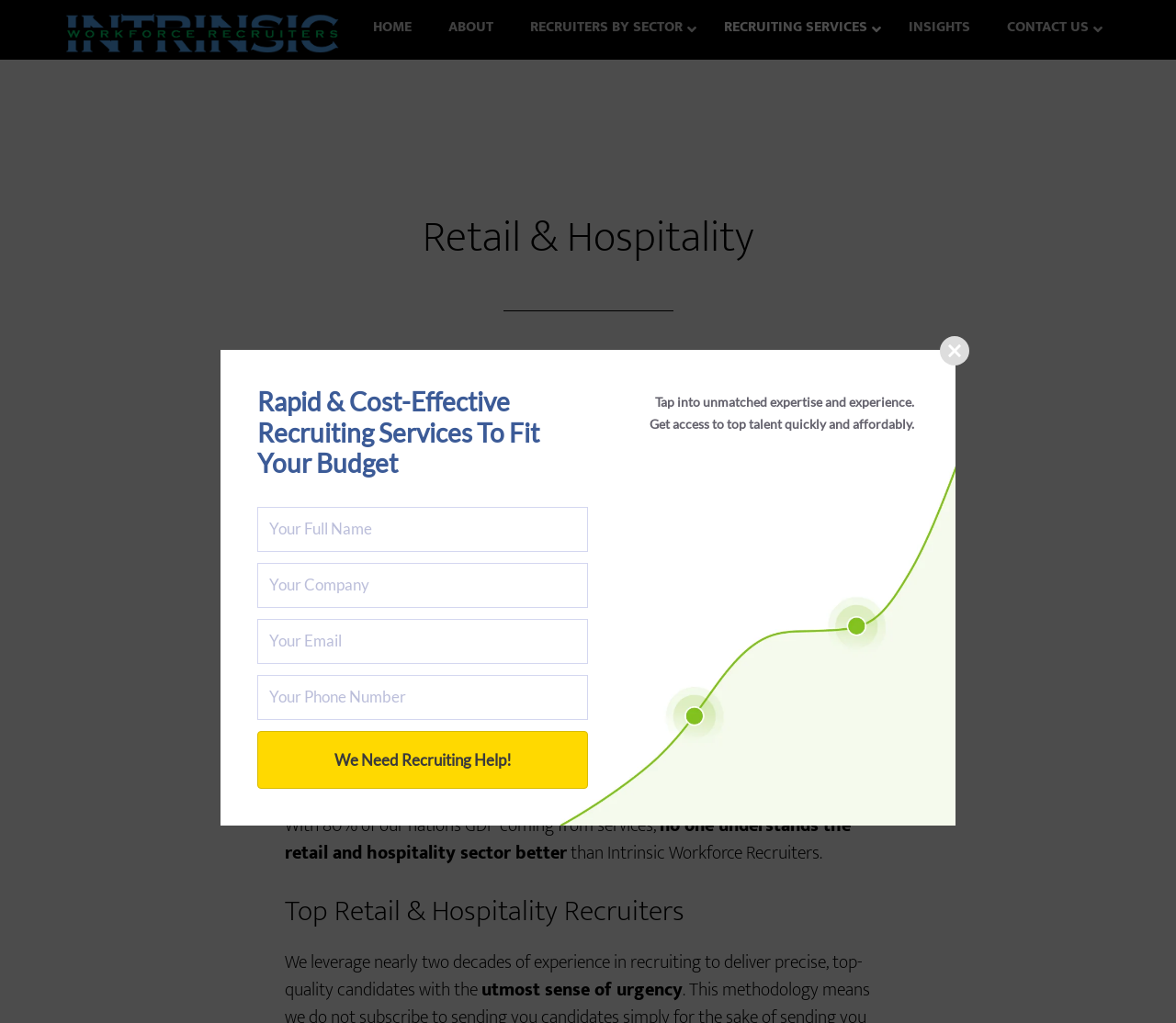Please identify the bounding box coordinates of the element that needs to be clicked to perform the following instruction: "Contact using phone number +1 845 768 6809".

None